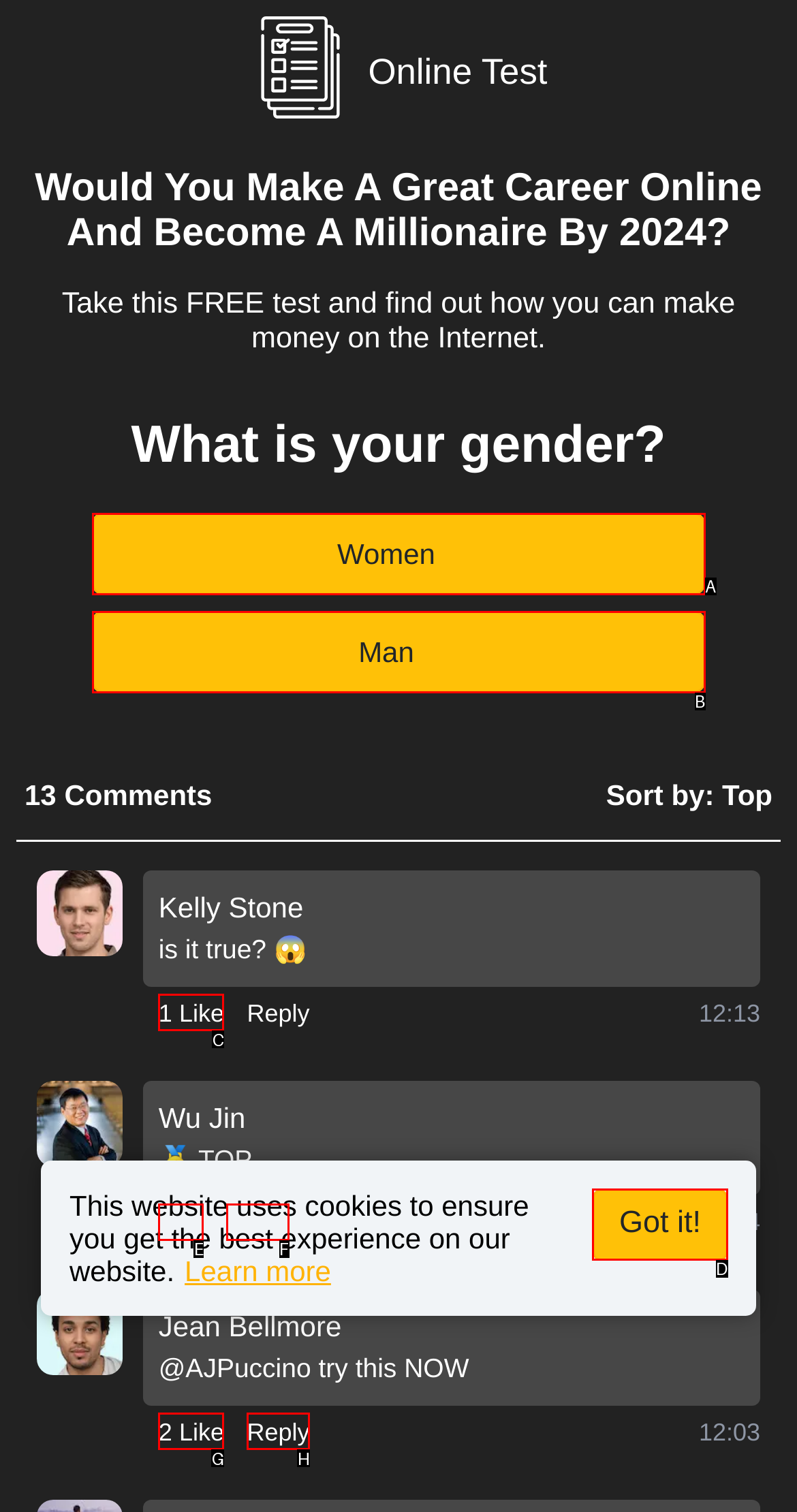Refer to the description: 2 Like and choose the option that best fits. Provide the letter of that option directly from the options.

G